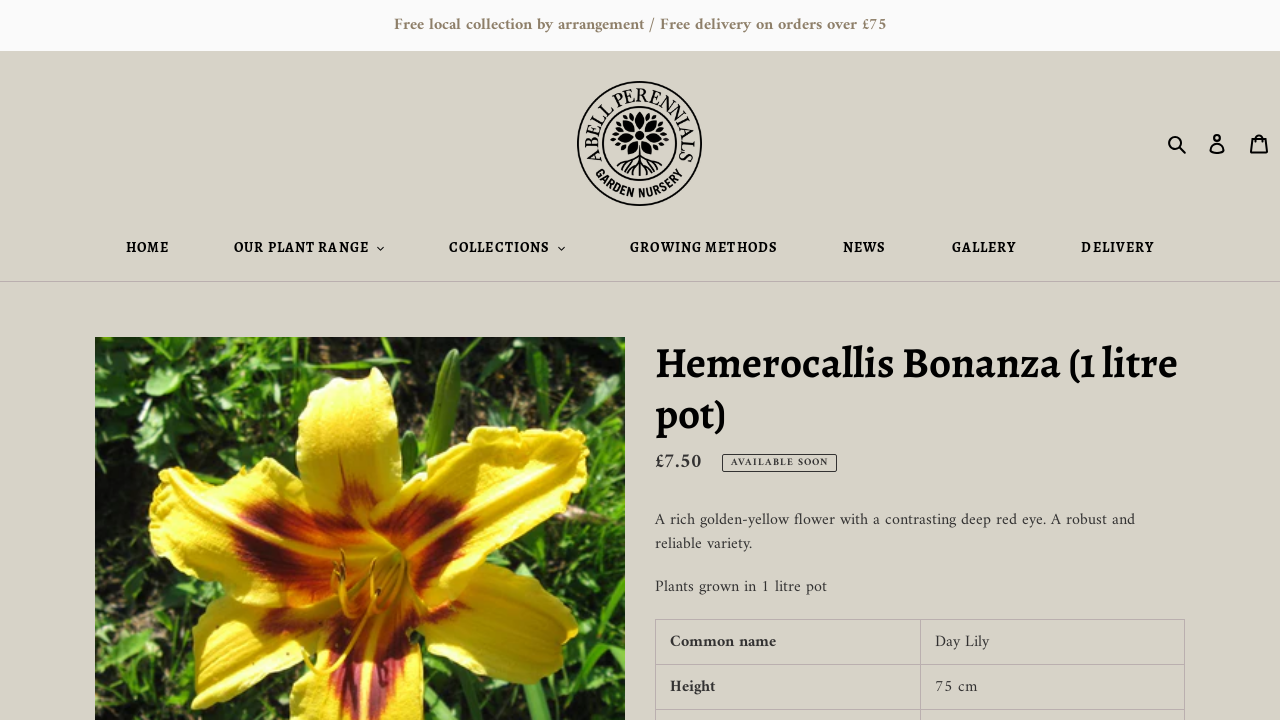Locate the UI element that matches the description Log in in the webpage screenshot. Return the bounding box coordinates in the format (top-left x, top-left y, bottom-right x, bottom-right y), with values ranging from 0 to 1.

[0.934, 0.169, 0.967, 0.23]